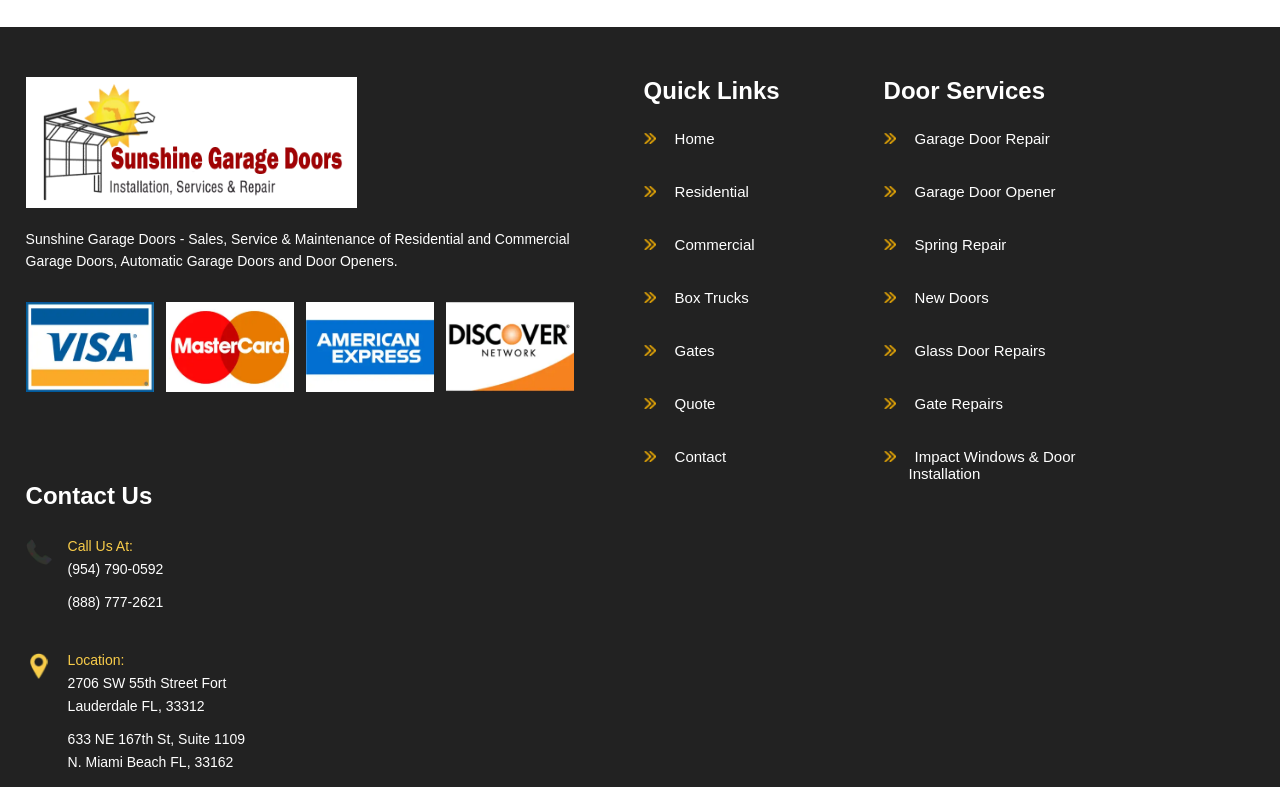Find the bounding box coordinates of the element you need to click on to perform this action: 'Click on the 'Home' link'. The coordinates should be represented by four float values between 0 and 1, in the format [left, top, right, bottom].

[0.522, 0.145, 0.563, 0.208]